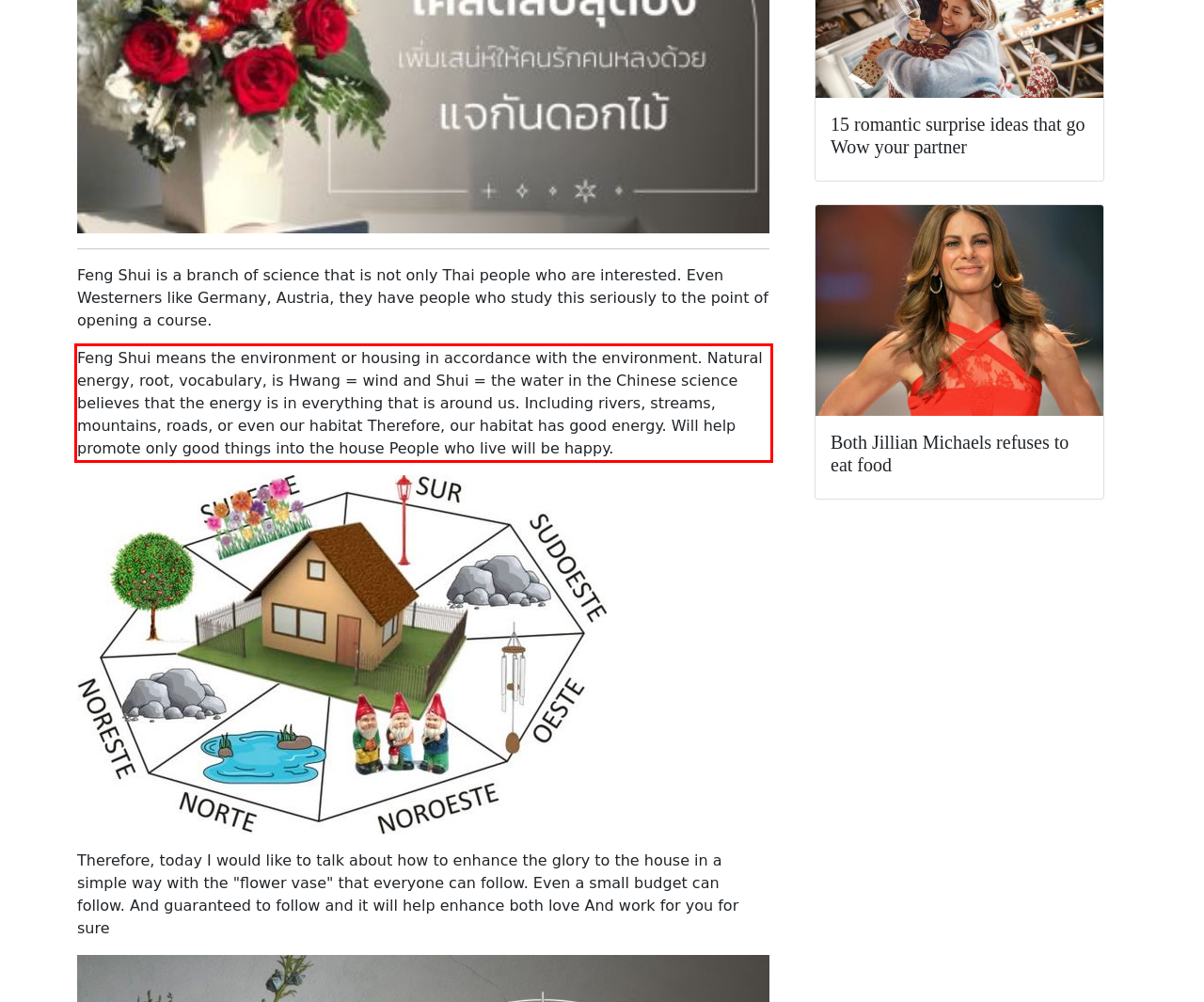You are looking at a screenshot of a webpage with a red rectangle bounding box. Use OCR to identify and extract the text content found inside this red bounding box.

Feng Shui means the environment or housing in accordance with the environment. Natural energy, root, vocabulary, is Hwang = wind and Shui = the water in the Chinese science believes that the energy is in everything that is around us. Including rivers, streams, mountains, roads, or even our habitat Therefore, our habitat has good energy. Will help promote only good things into the house People who live will be happy.